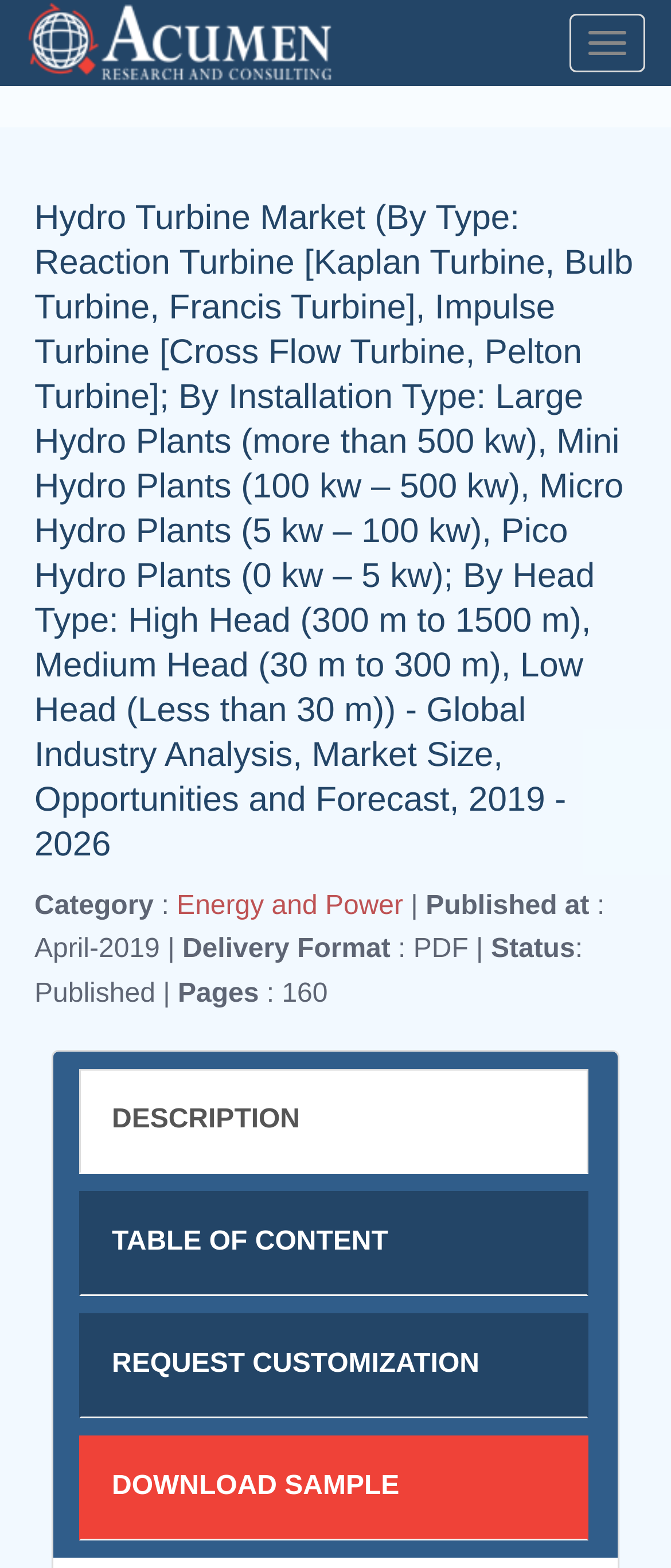Show the bounding box coordinates for the HTML element as described: "DESCRIPTION".

[0.118, 0.682, 0.877, 0.749]